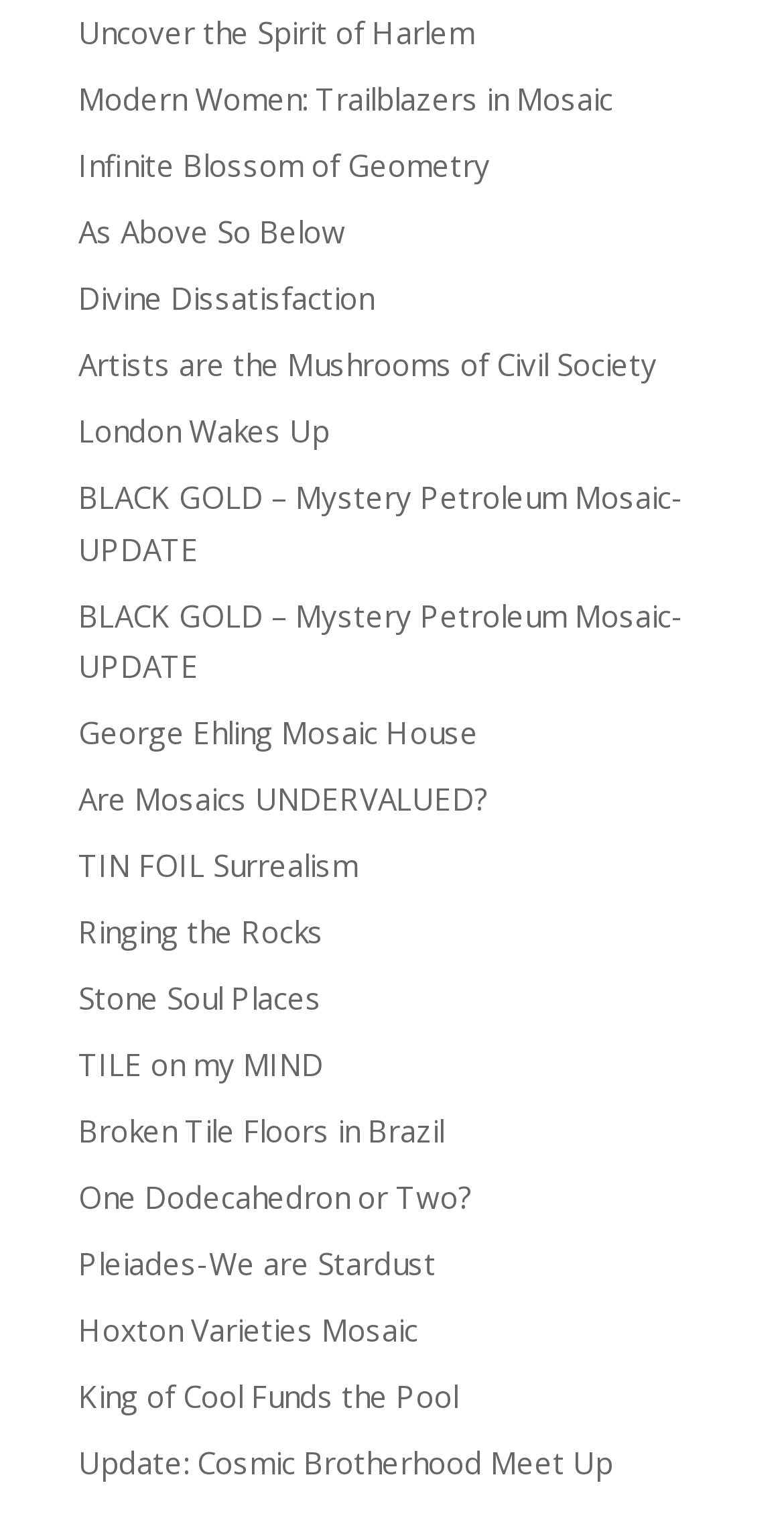Identify the bounding box coordinates of the element that should be clicked to fulfill this task: "Read about Artists are the Mushrooms of Civil Society". The coordinates should be provided as four float numbers between 0 and 1, i.e., [left, top, right, bottom].

[0.1, 0.226, 0.838, 0.253]